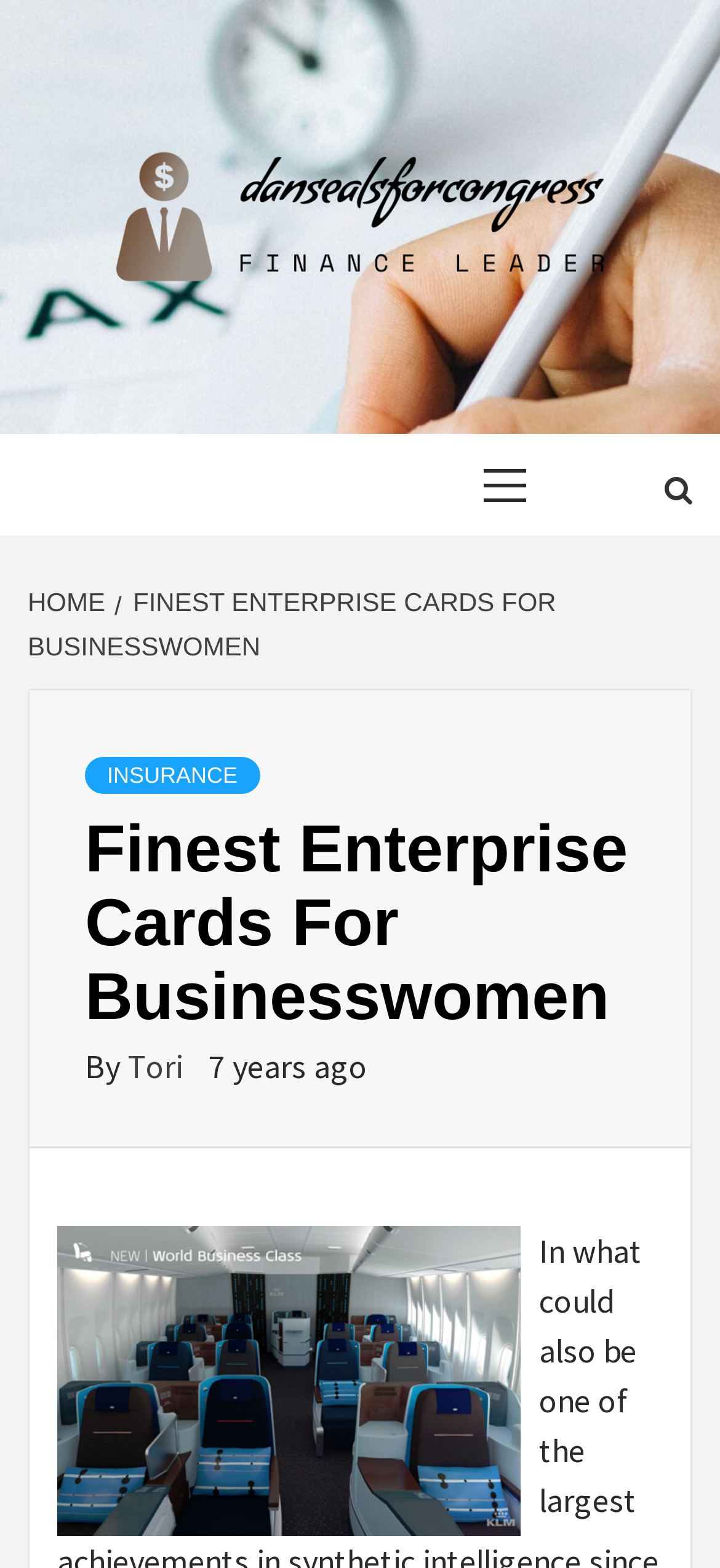Determine the bounding box for the HTML element described here: "parent_node: DANSEALSFORCONGRESS". The coordinates should be given as [left, top, right, bottom] with each number being a float between 0 and 1.

[0.038, 0.088, 0.962, 0.189]